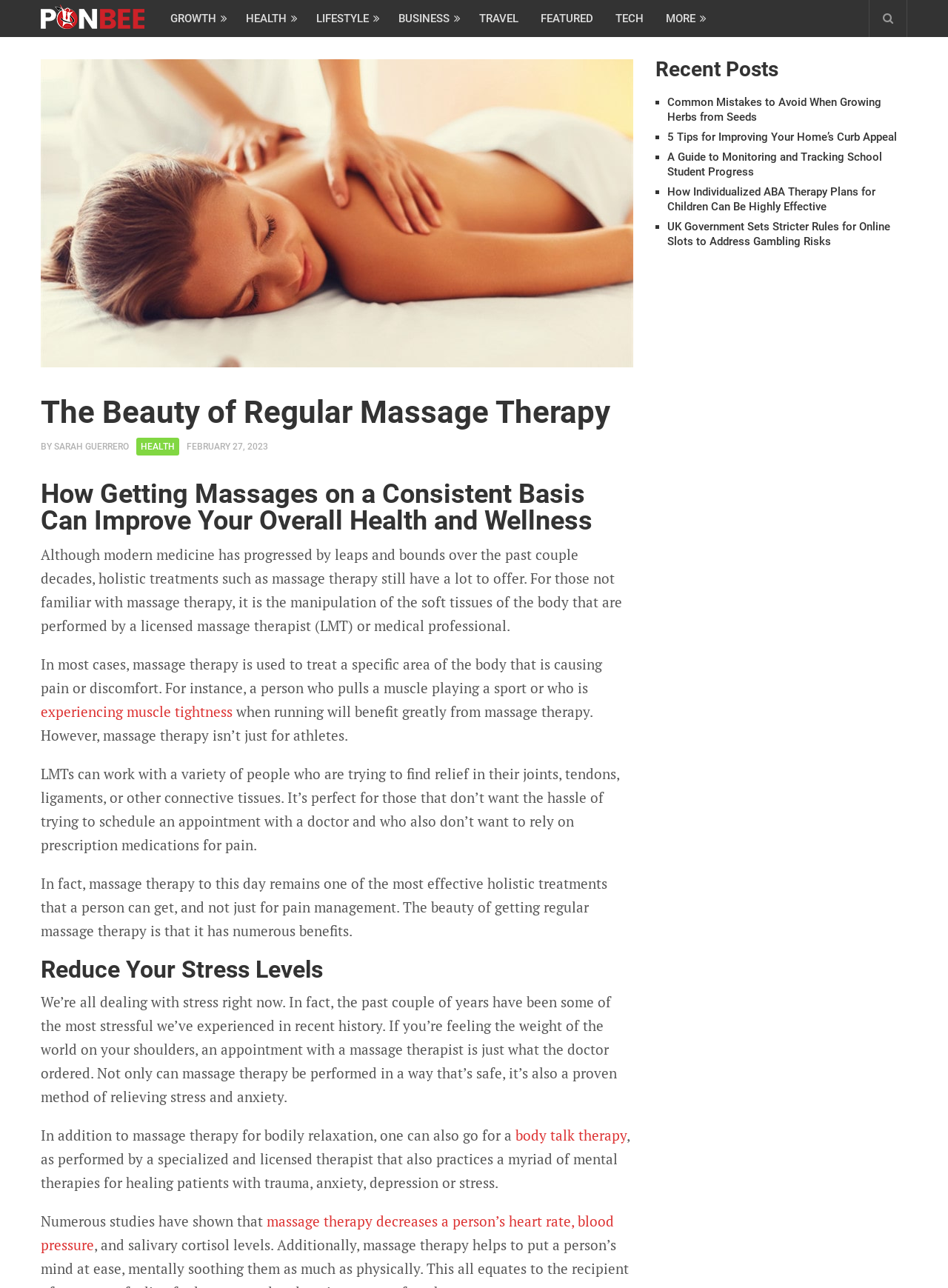Could you determine the bounding box coordinates of the clickable element to complete the instruction: "Click on the 'FEATURED' link"? Provide the coordinates as four float numbers between 0 and 1, i.e., [left, top, right, bottom].

[0.559, 0.0, 0.638, 0.029]